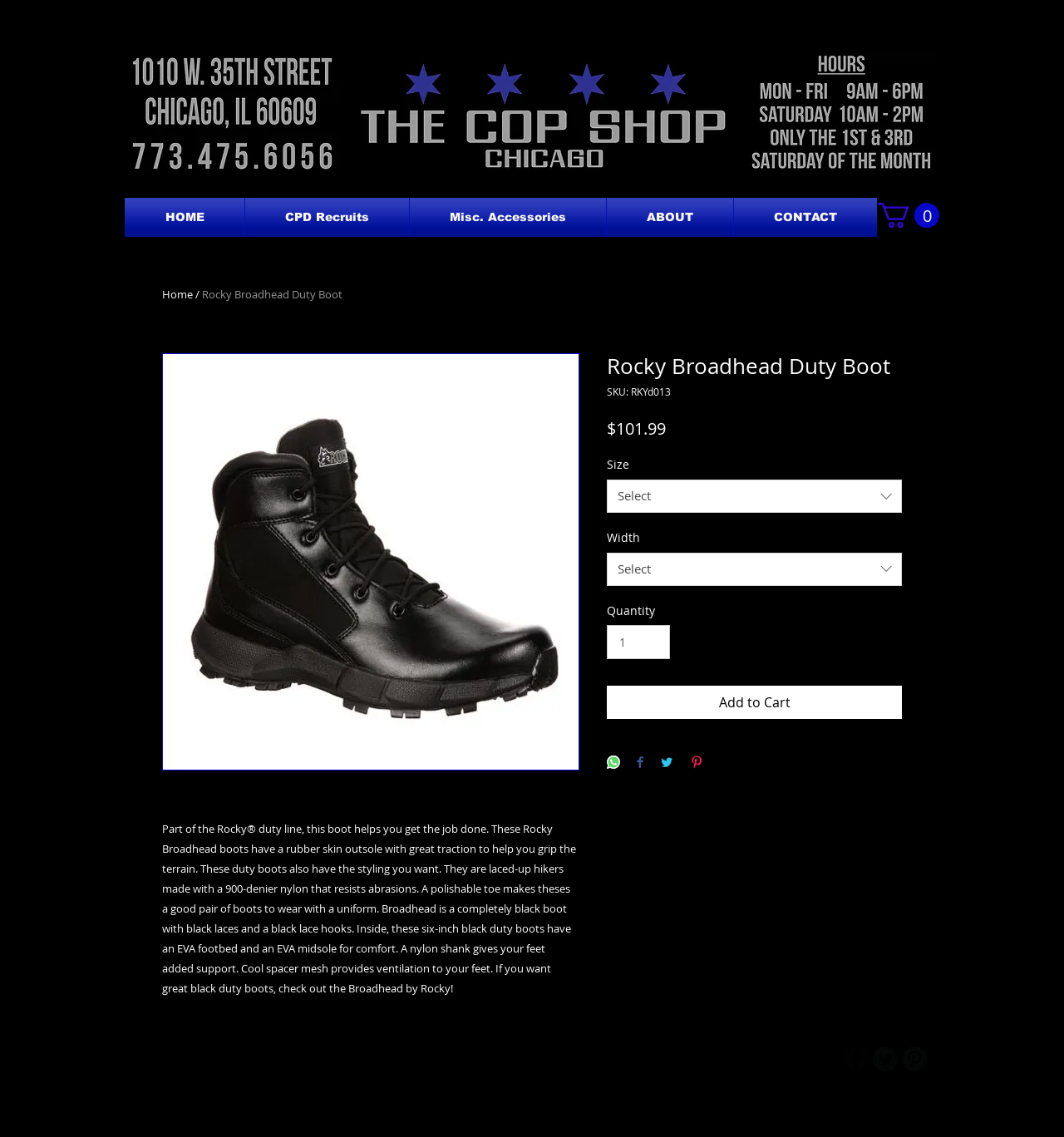Construct a comprehensive description capturing every detail on the webpage.

This webpage is about the Rocky Broadhead Duty Boot, a product from the Rocky duty line. At the top of the page, there is a banner image and a navigation menu with links to "HOME", "CPD Recruits", "Misc. Accessories", "ABOUT", and "CONTACT". To the right of the navigation menu, there is a cart button with an icon.

The main content of the page is divided into two sections. On the left, there is an article section that contains a link to "Home", a separator, and a disabled generic element. Below this, there is a product image of the Rocky Broadhead Duty Boot.

On the right side of the article section, there is a detailed product description that explains the features and benefits of the boot, including its rubber skin outsole, 900-denier nylon construction, and EVA footbed and midsole for comfort.

Below the product description, there are several sections that provide additional product information, including the product name and SKU, price, and options to select size and width. There is also a quantity selector and an "Add to Cart" button.

Further down, there are social media sharing buttons for WhatsApp, Facebook, Twitter, and Pinterest. At the very bottom of the page, there is a social bar with links to Facebook, Twitter, and Pinterest.

Overall, the webpage is focused on providing detailed information about the Rocky Broadhead Duty Boot and allowing users to purchase the product or share it on social media.